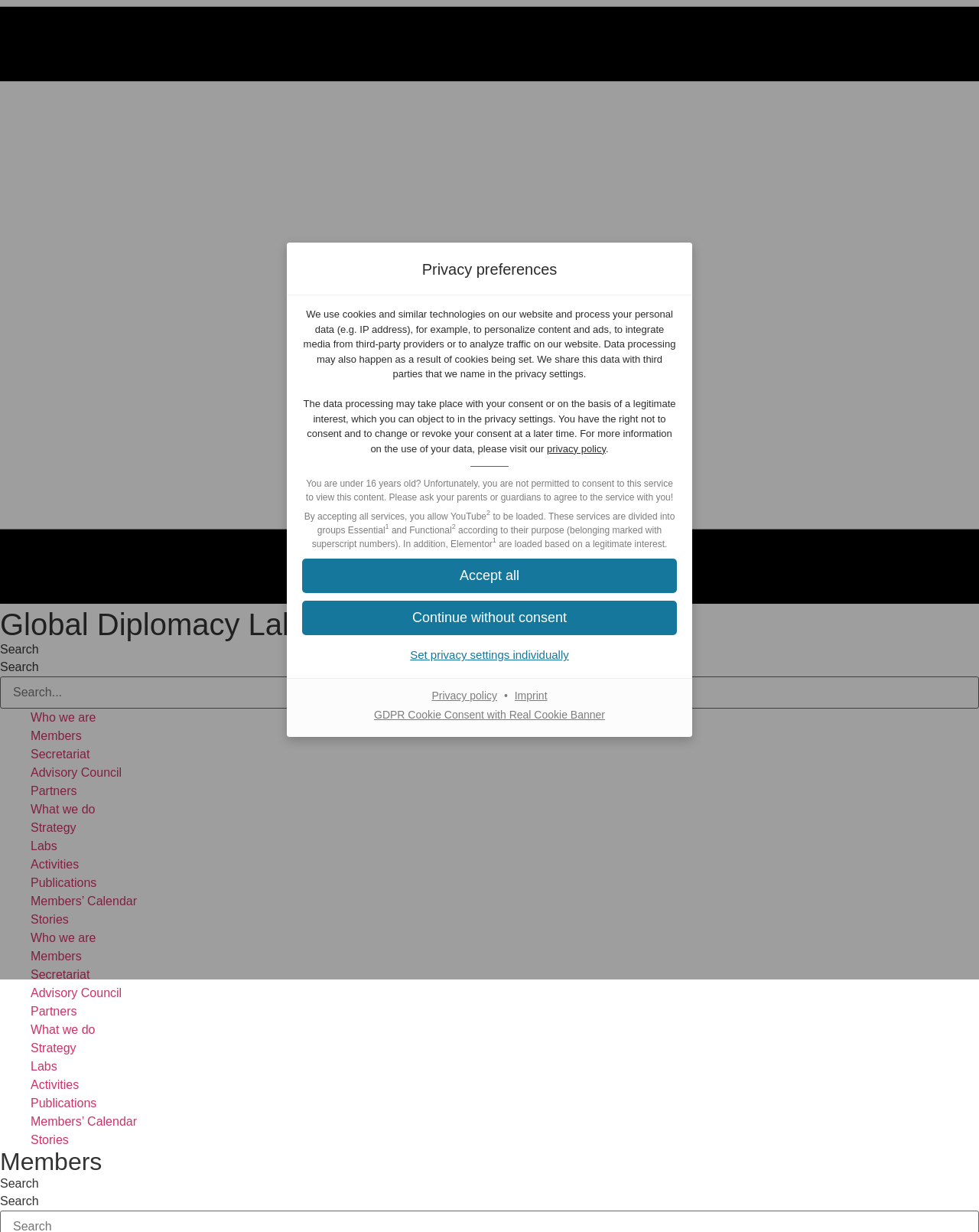Generate a detailed explanation of the webpage's features and information.

The webpage is about Dominik Hartmann, a development economist and "knowledge nomad". At the top of the page, there is a dialog box titled "Privacy preferences" that takes up most of the screen. This dialog box contains a heading "Privacy preferences" and several paragraphs of text explaining how the website uses cookies and processes personal data. The text also mentions that data processing may occur with the user's consent or on the basis of a legitimate interest, and that users have the right to object or revoke their consent.

Below the text, there are three buttons: "Accept all", "Continue without consent", and "Set privacy settings individually". These buttons are aligned horizontally and take up the full width of the dialog box. 

Additionally, there are several links and static text elements within the dialog box, including a link to the "privacy policy", an "Imprint" link, and a link to "GDPR Cookie Consent with Real Cookie Banner". These links are positioned at the bottom of the dialog box, with the "privacy policy" link being the most prominent.

There is no other content visible on the webpage aside from this dialog box, which suggests that the user must interact with it before accessing the rest of the webpage.